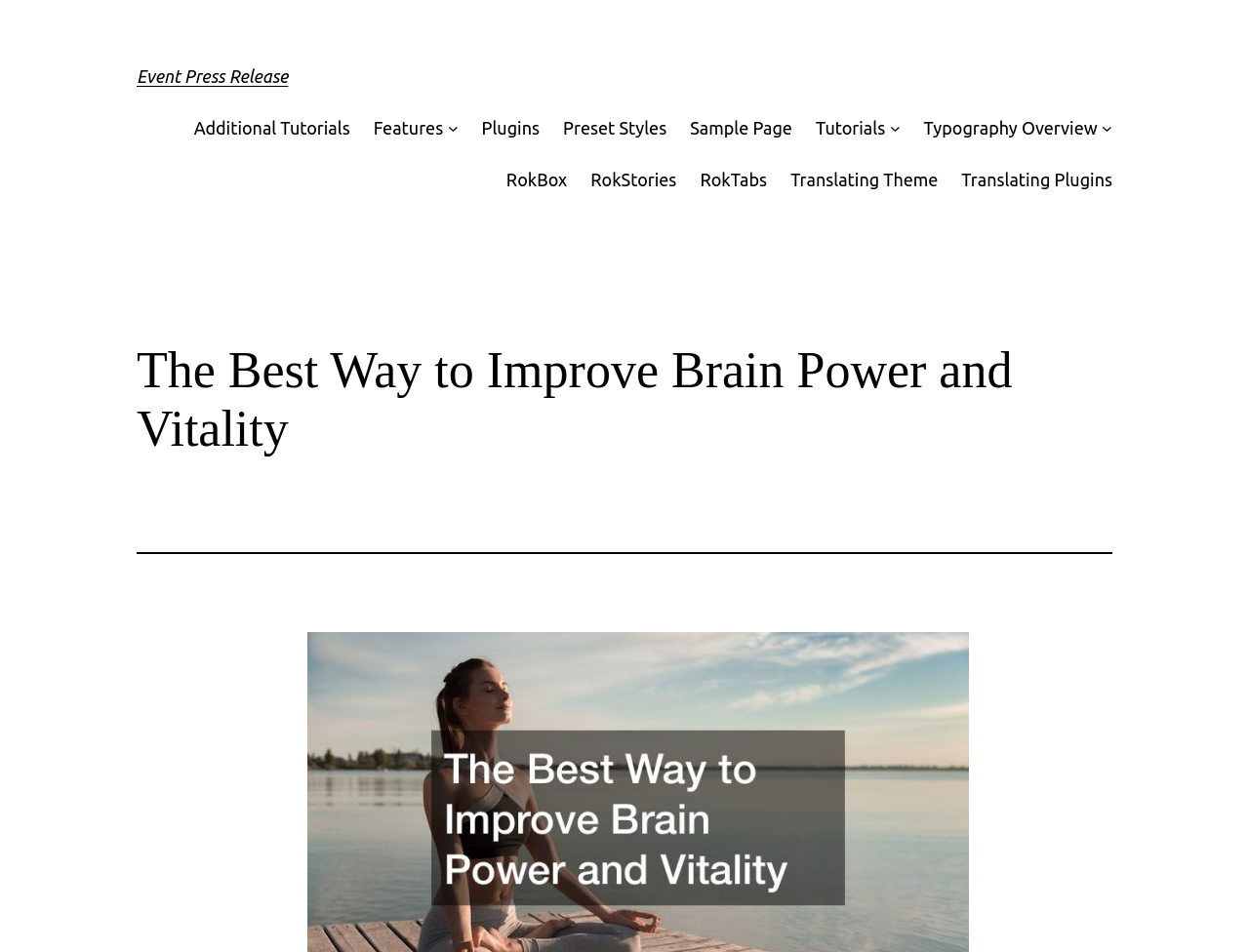Please specify the bounding box coordinates of the clickable section necessary to execute the following command: "Go to the 'Sample Page'".

[0.553, 0.12, 0.634, 0.149]